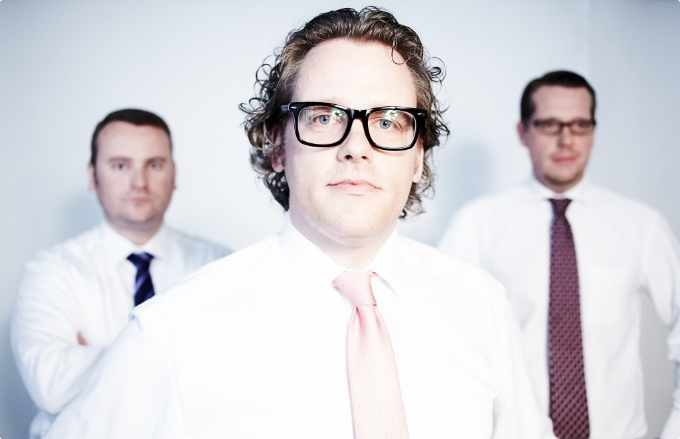How many individuals are in the image?
Using the information presented in the image, please offer a detailed response to the question.

The caption explicitly states that the image features three professional individuals, who are positioned against a simple, light-colored backdrop, emphasizing their business attire and the serious nature of their interaction.